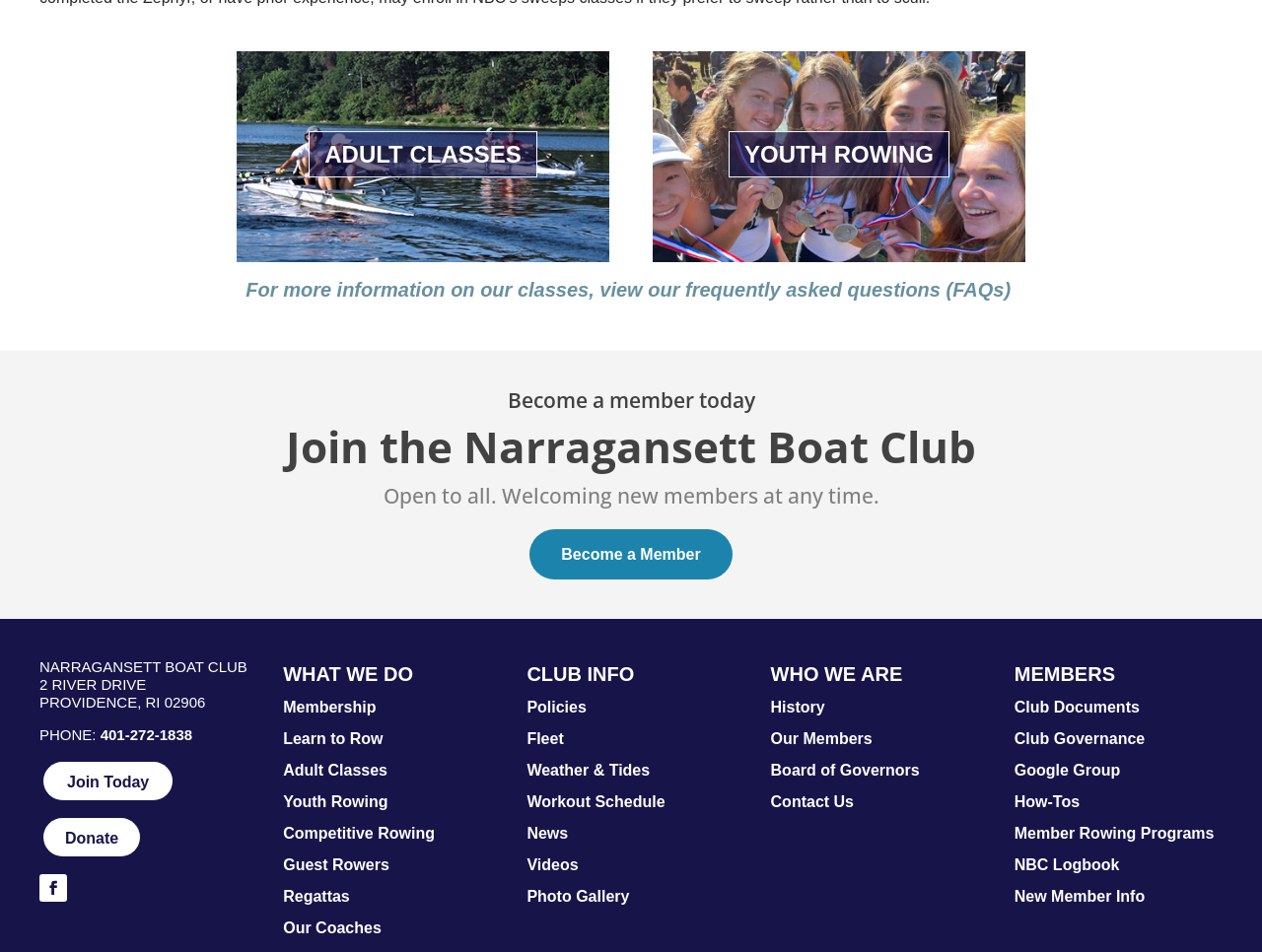Given the element description: "401-272-1838", predict the bounding box coordinates of this UI element. The coordinates must be four float numbers between 0 and 1, given as [left, top, right, bottom].

[0.079, 0.763, 0.152, 0.781]